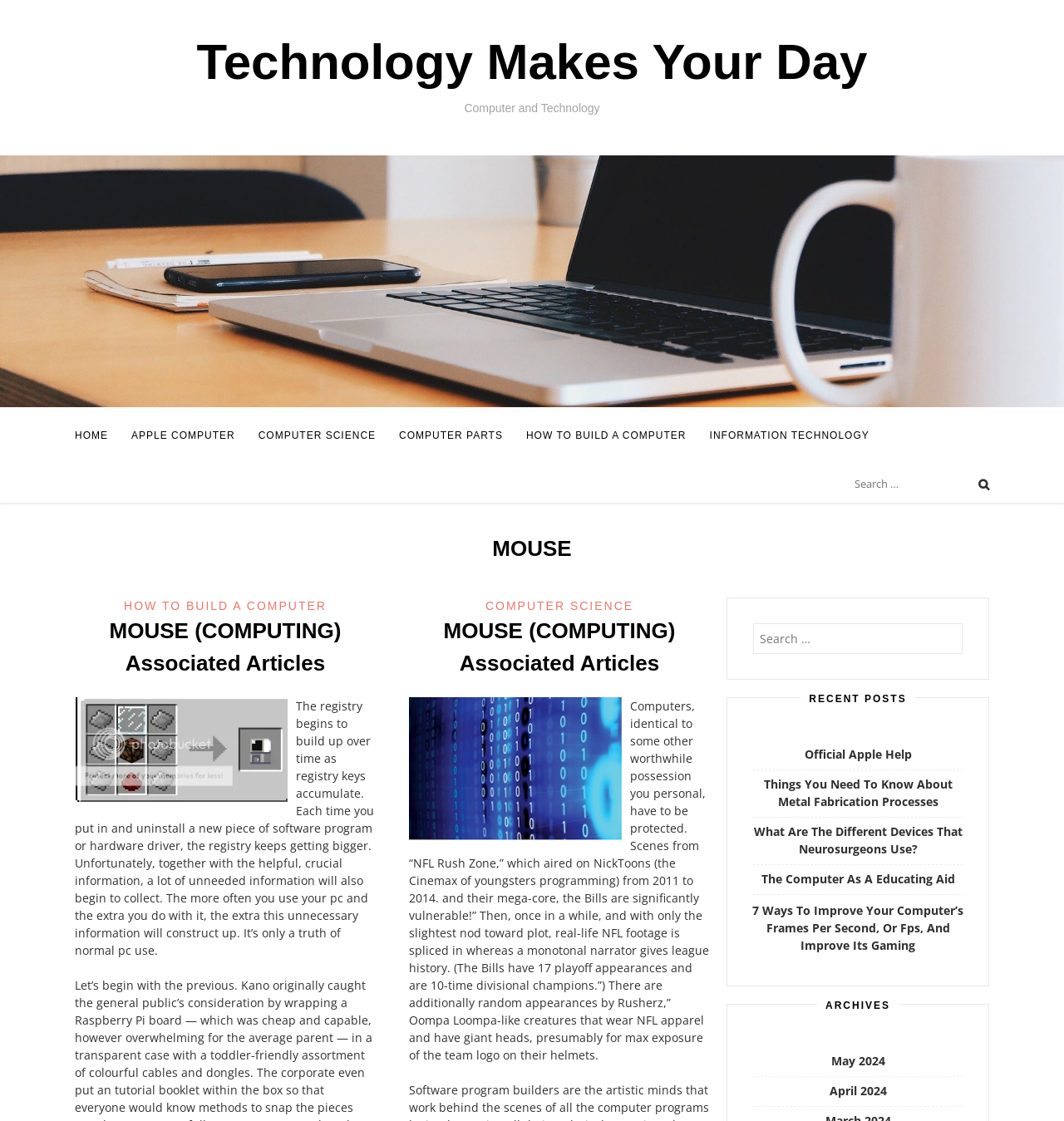Find the UI element described as: "Home" and predict its bounding box coordinates. Ensure the coordinates are four float numbers between 0 and 1, [left, top, right, bottom].

[0.07, 0.367, 0.102, 0.411]